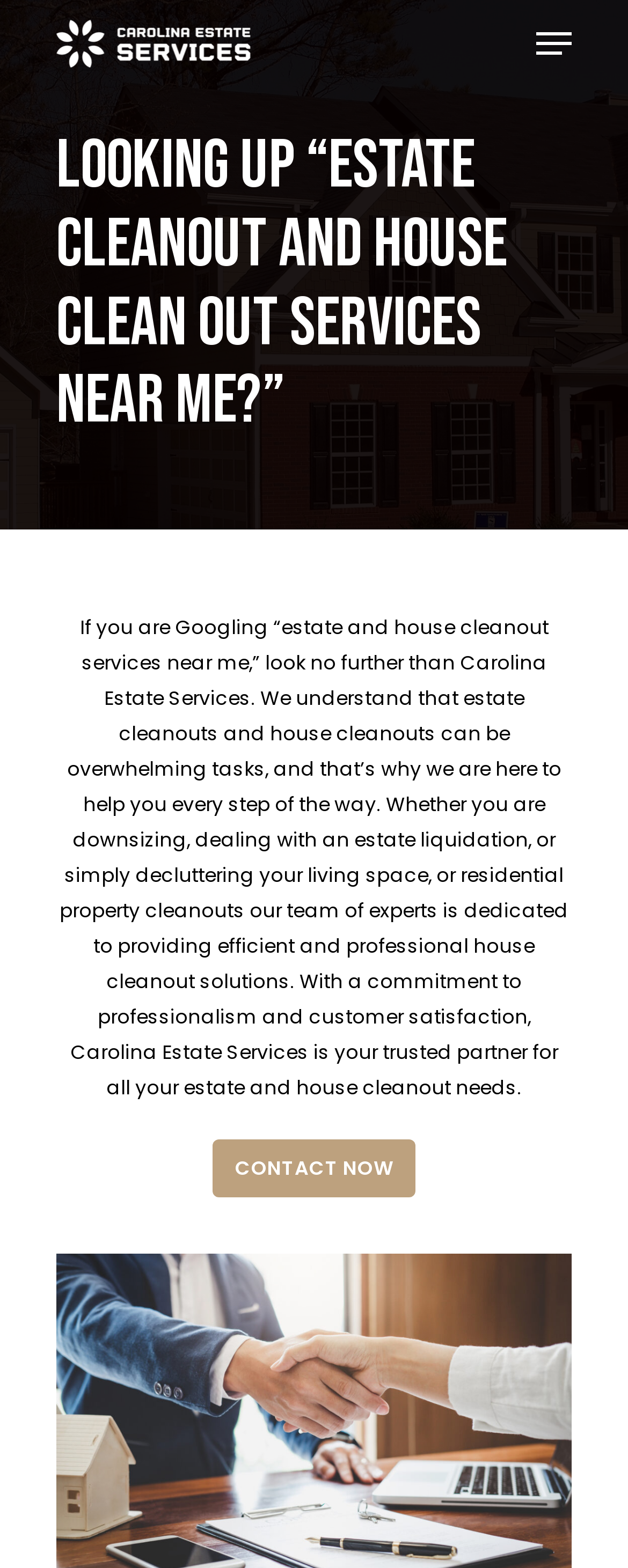Can you determine the main header of this webpage?

LOOKING UP “ESTATE CLEANOUT AND HOUSE CLEAN OUT SERVICES NEAR ME?”